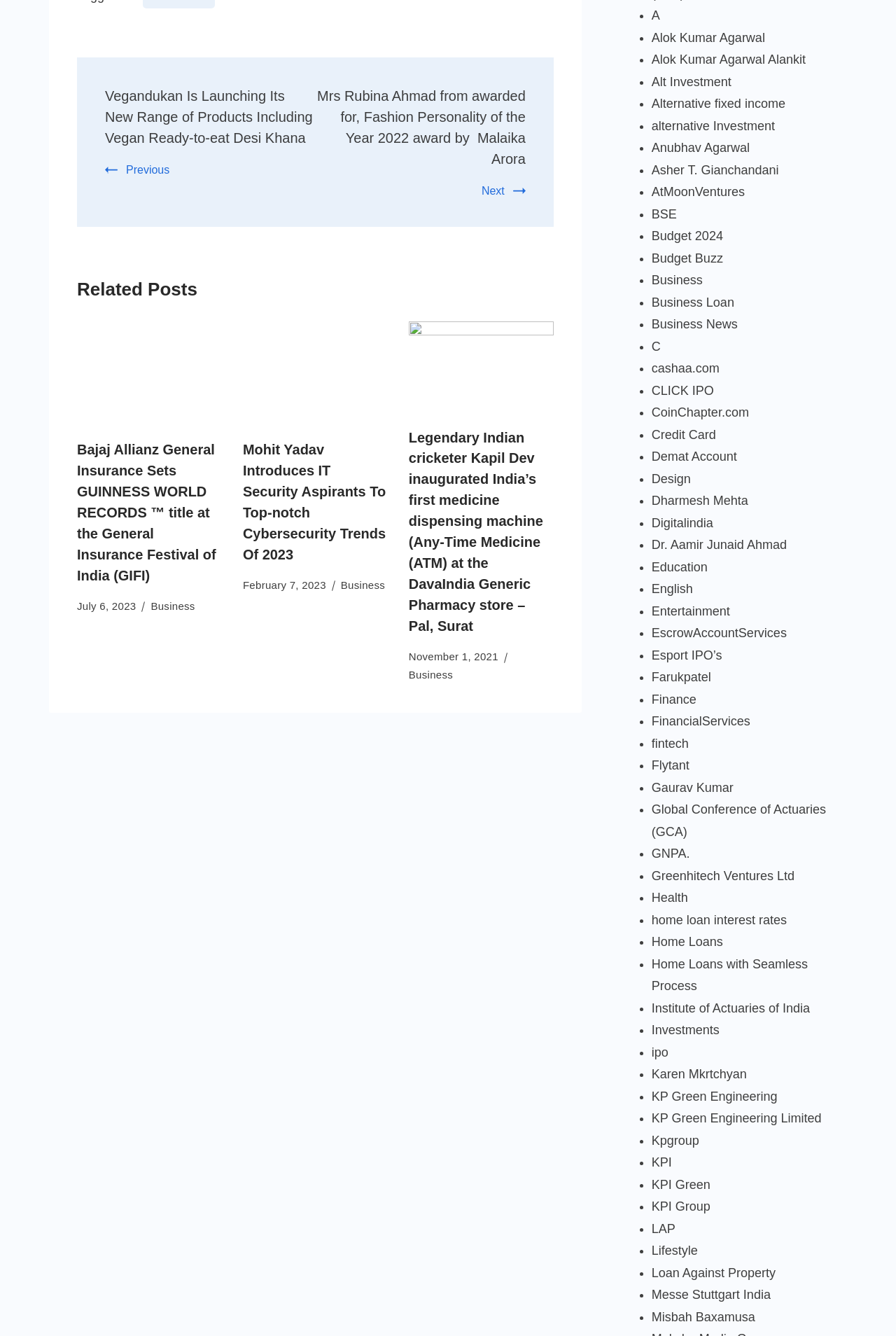Please give the bounding box coordinates of the area that should be clicked to fulfill the following instruction: "Click on 'Bajaj Allianz General Insurance Sets GUINNESS WORLD RECORDS ™ title at the General Insurance Festival of India (GIFI)'". The coordinates should be in the format of four float numbers from 0 to 1, i.e., [left, top, right, bottom].

[0.086, 0.331, 0.241, 0.436]